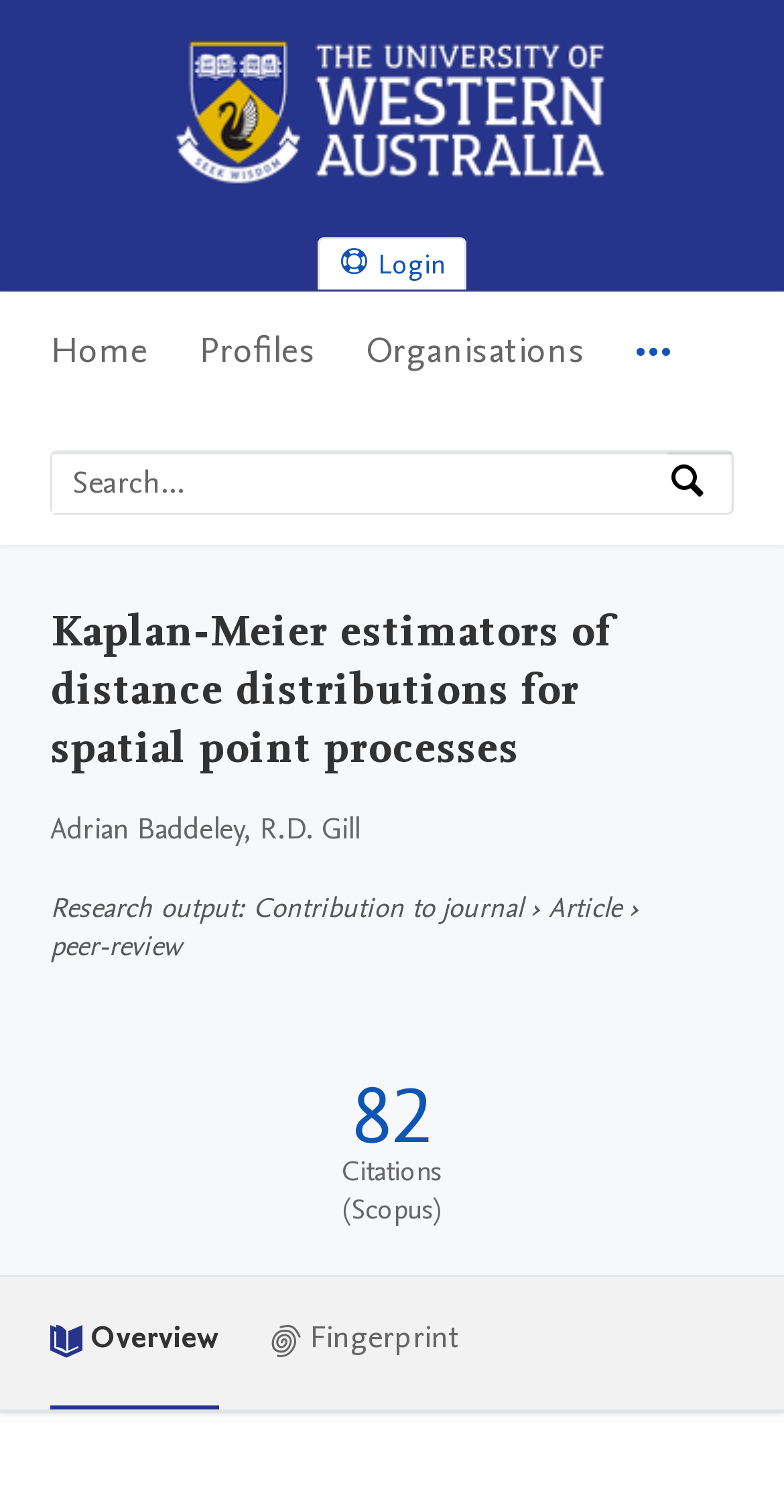Examine the image and give a thorough answer to the following question:
What is the type of research output?

I found the answer by looking at the section below the title, where it says 'Research output: Contribution to journal: Article'.